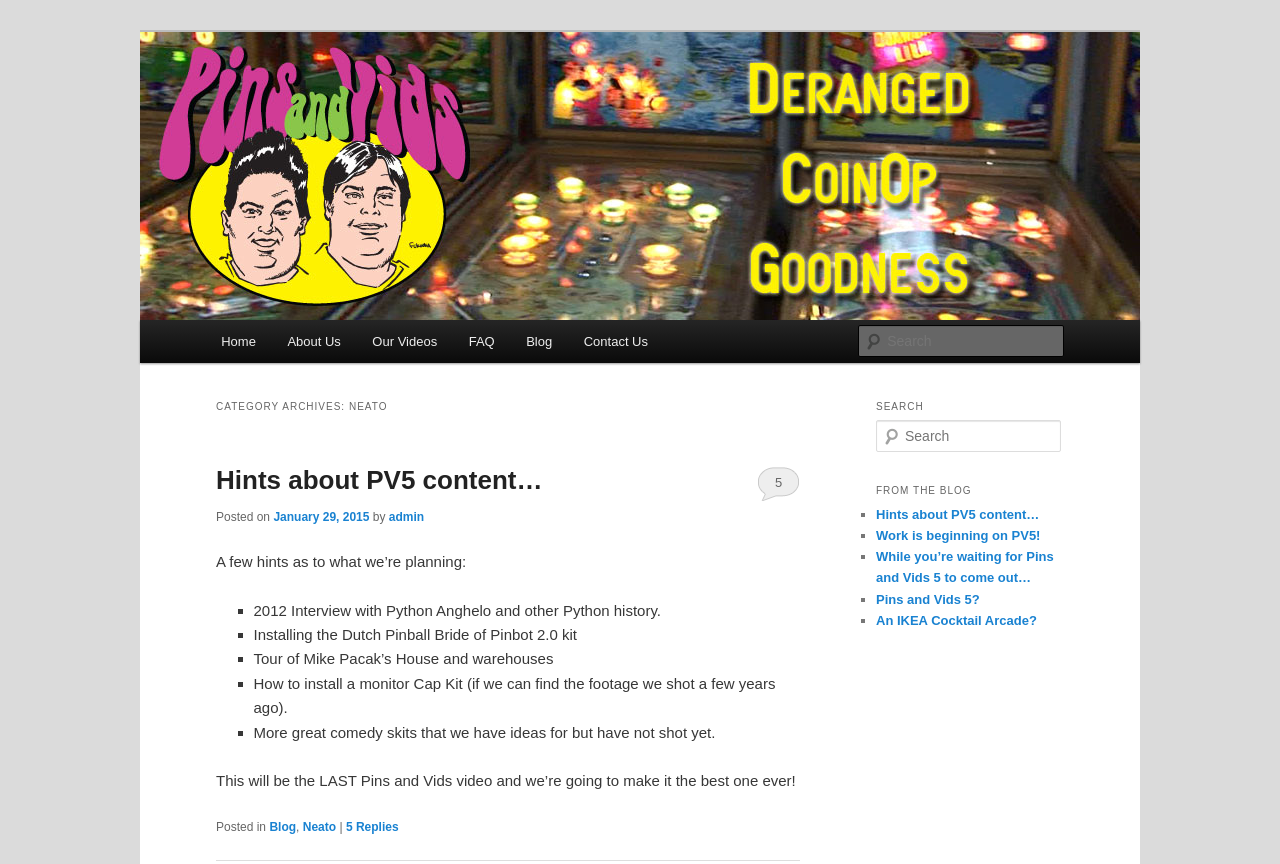Provide the bounding box coordinates for the UI element that is described by this text: "Our Videos". The coordinates should be in the form of four float numbers between 0 and 1: [left, top, right, bottom].

[0.279, 0.37, 0.354, 0.421]